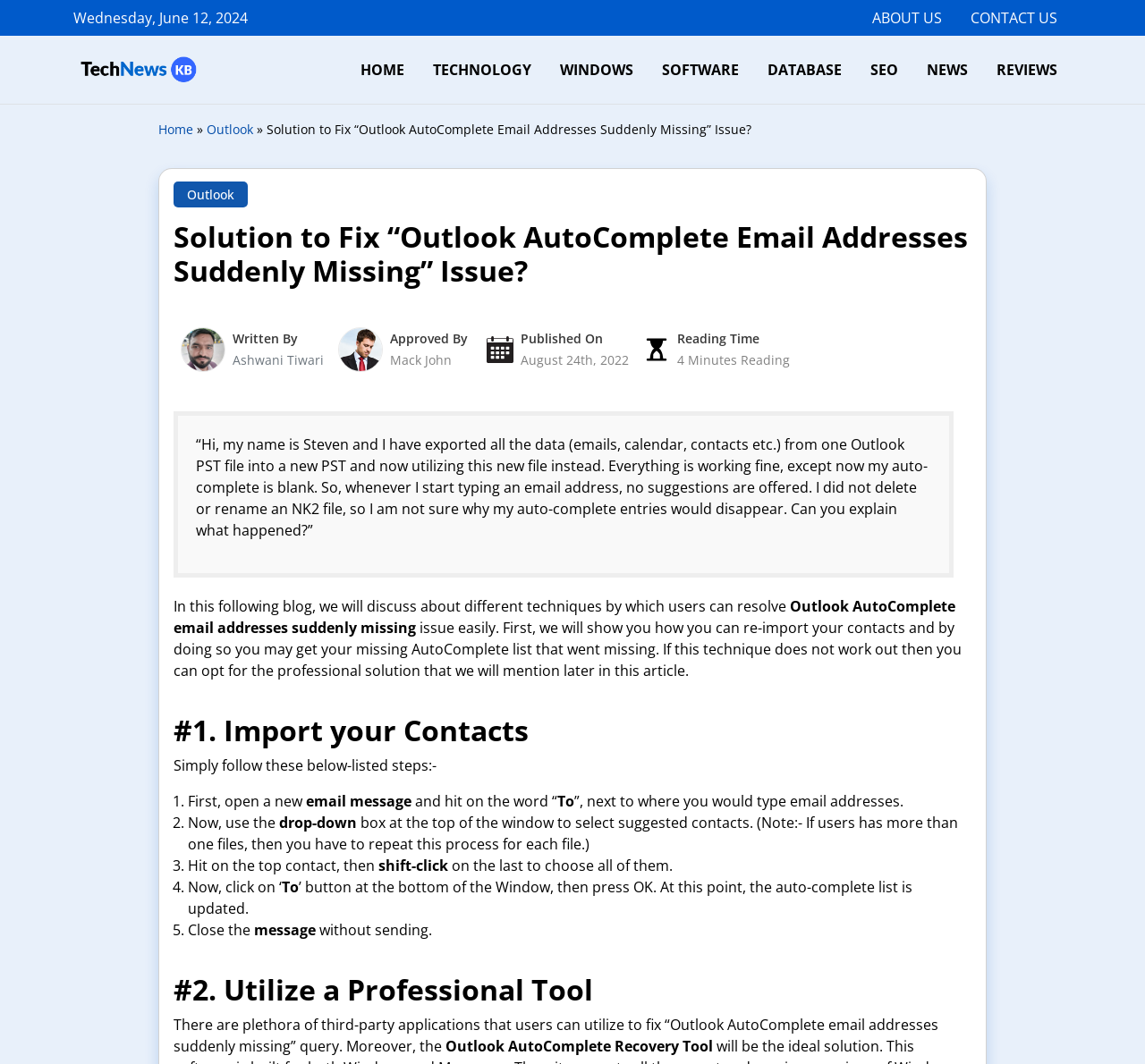Please identify the bounding box coordinates of the clickable element to fulfill the following instruction: "Click on the 'HOME' link". The coordinates should be four float numbers between 0 and 1, i.e., [left, top, right, bottom].

[0.302, 0.055, 0.366, 0.075]